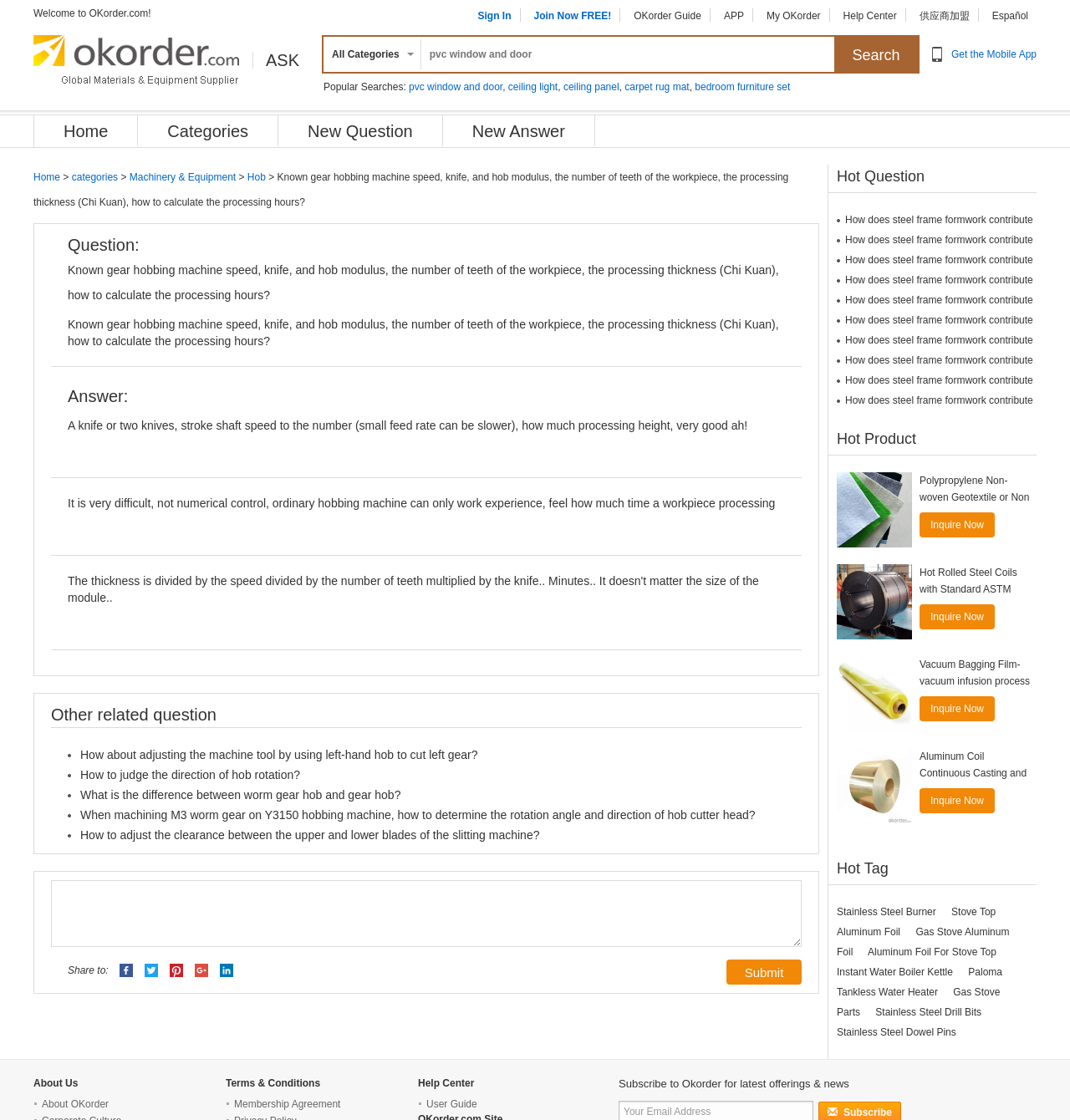Can you find the bounding box coordinates for the element that needs to be clicked to execute this instruction: "Get the mobile app"? The coordinates should be given as four float numbers between 0 and 1, i.e., [left, top, right, bottom].

[0.889, 0.043, 0.969, 0.054]